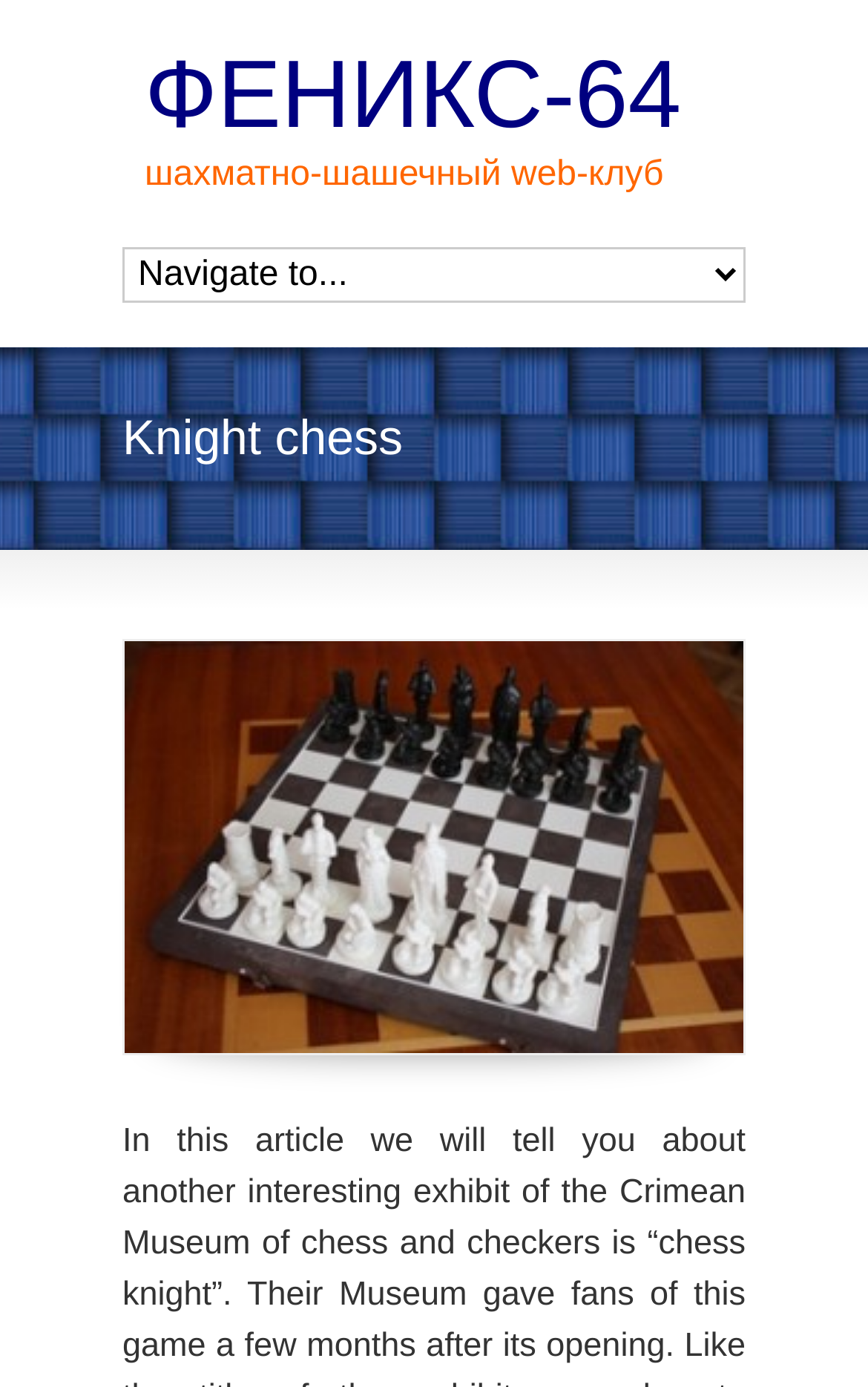Determine the bounding box coordinates of the UI element described below. Use the format (top-left x, top-left y, bottom-right x, bottom-right y) with floating point numbers between 0 and 1: title="Knight chess"

[0.141, 0.461, 0.859, 0.761]